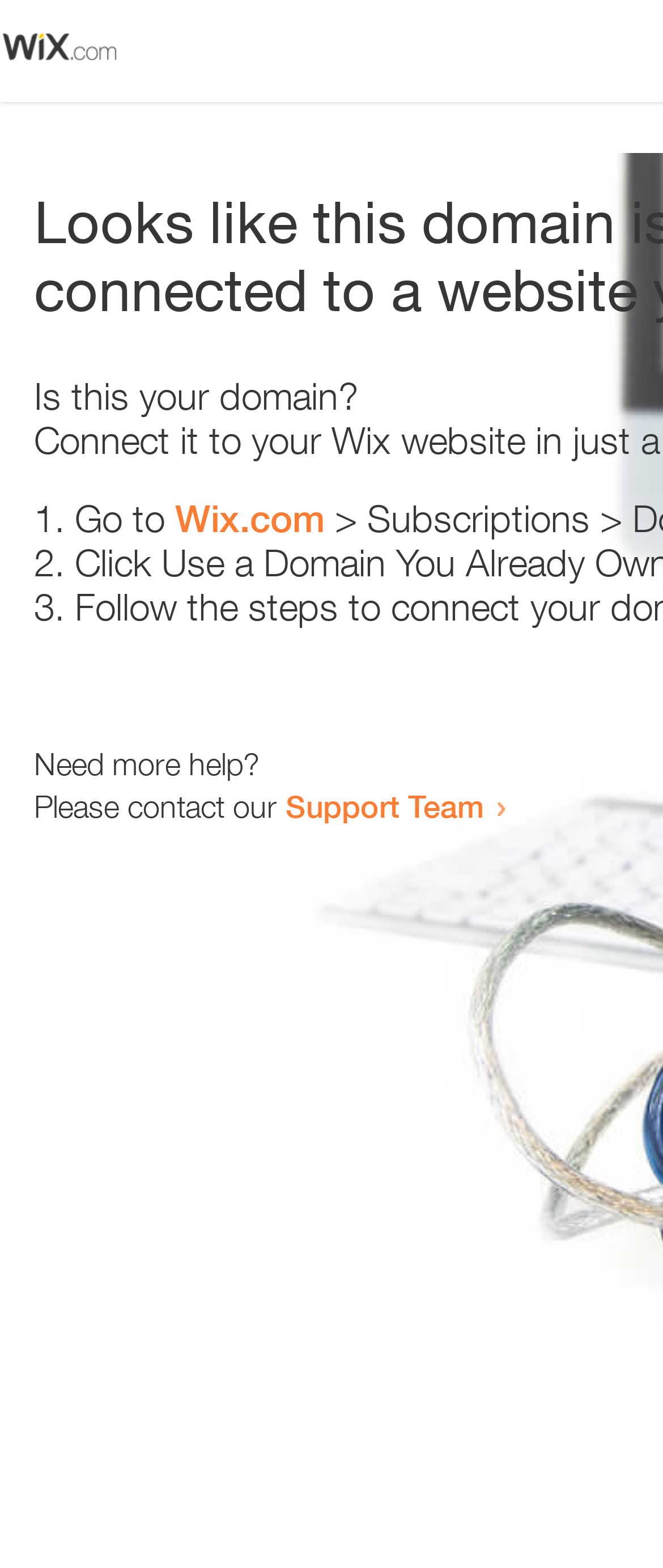Is the webpage asking a question?
Refer to the image and offer an in-depth and detailed answer to the question.

The webpage contains a static text 'Is this your domain?' which is a question. This suggests that the webpage is asking the user a question.